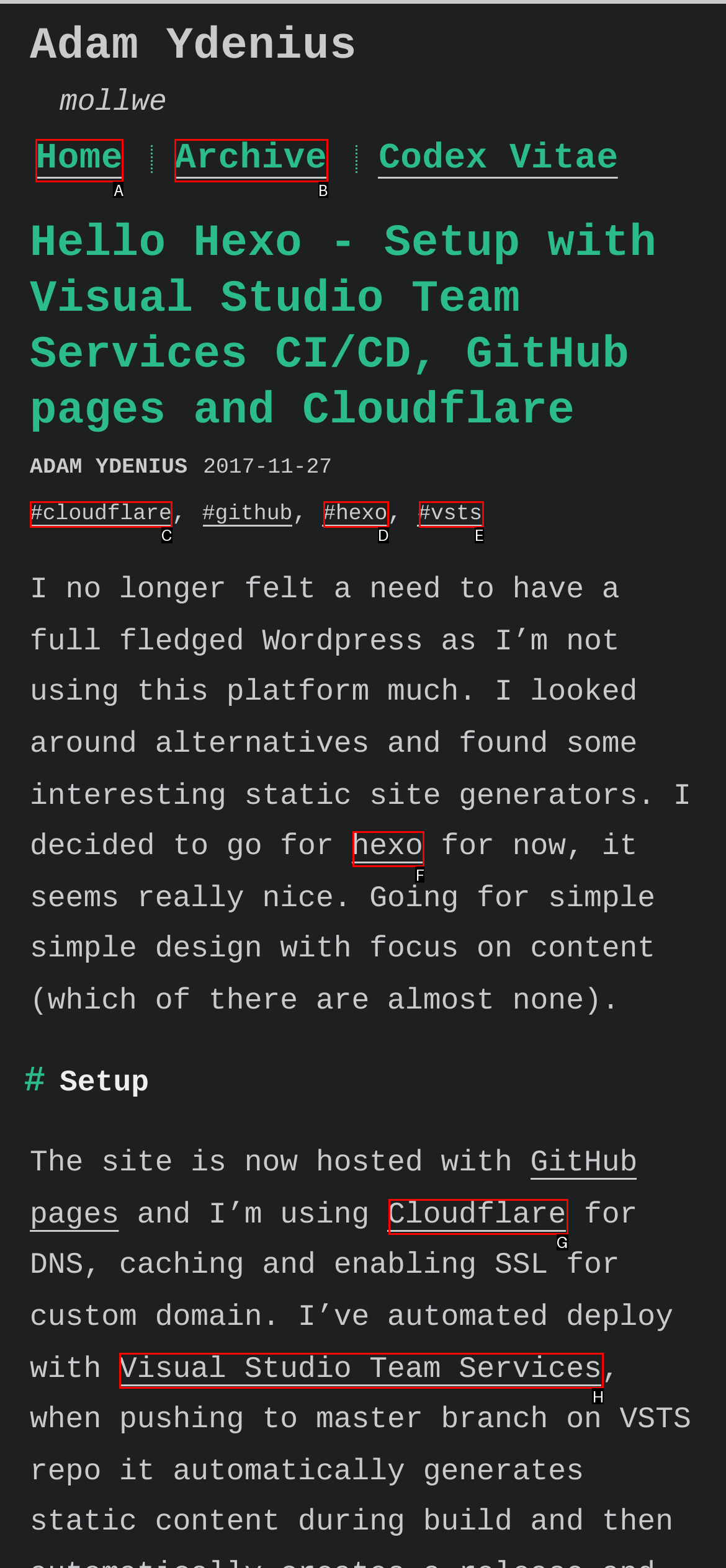Identify the HTML element that corresponds to the following description: Archive. Provide the letter of the correct option from the presented choices.

B